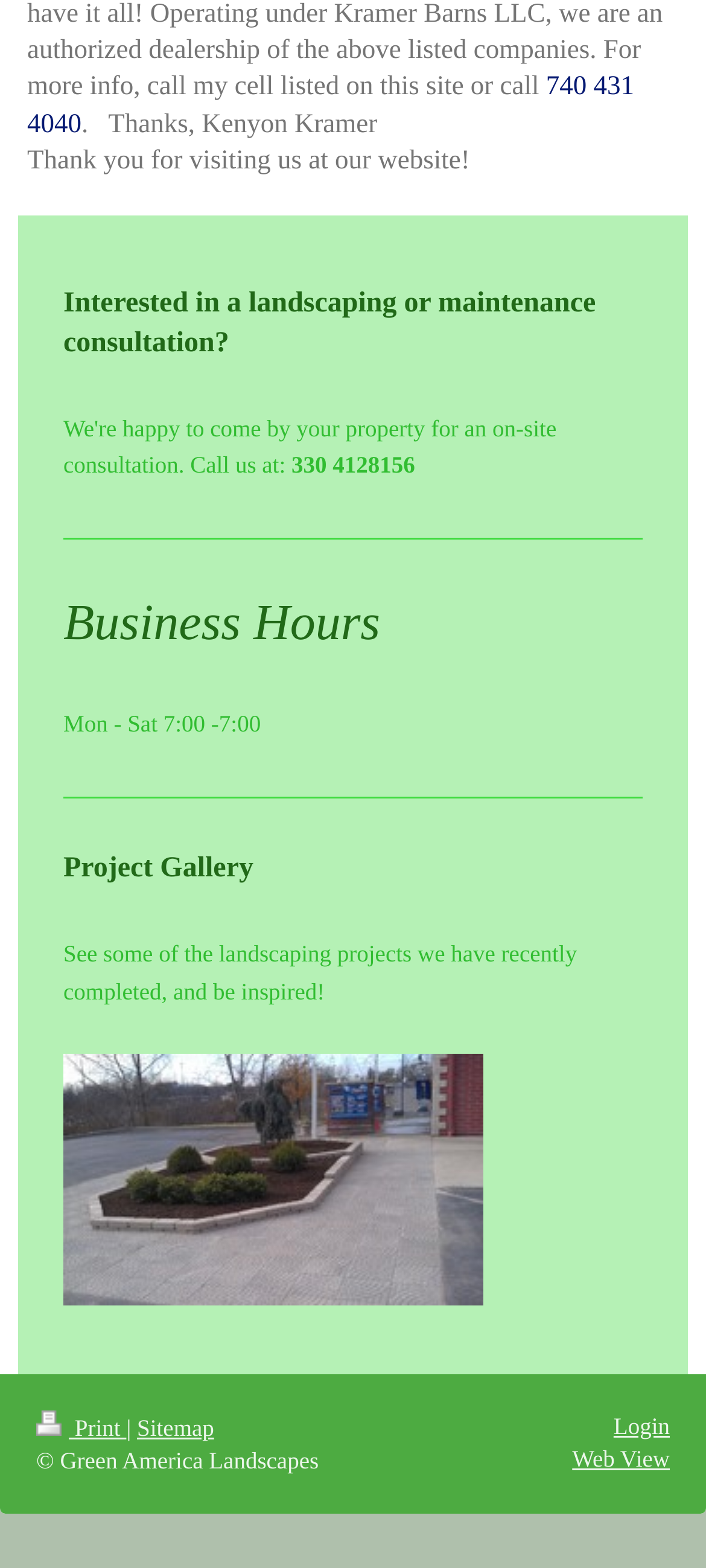Determine the bounding box coordinates of the UI element that matches the following description: "Web View". The coordinates should be four float numbers between 0 and 1 in the format [left, top, right, bottom].

[0.81, 0.921, 0.949, 0.938]